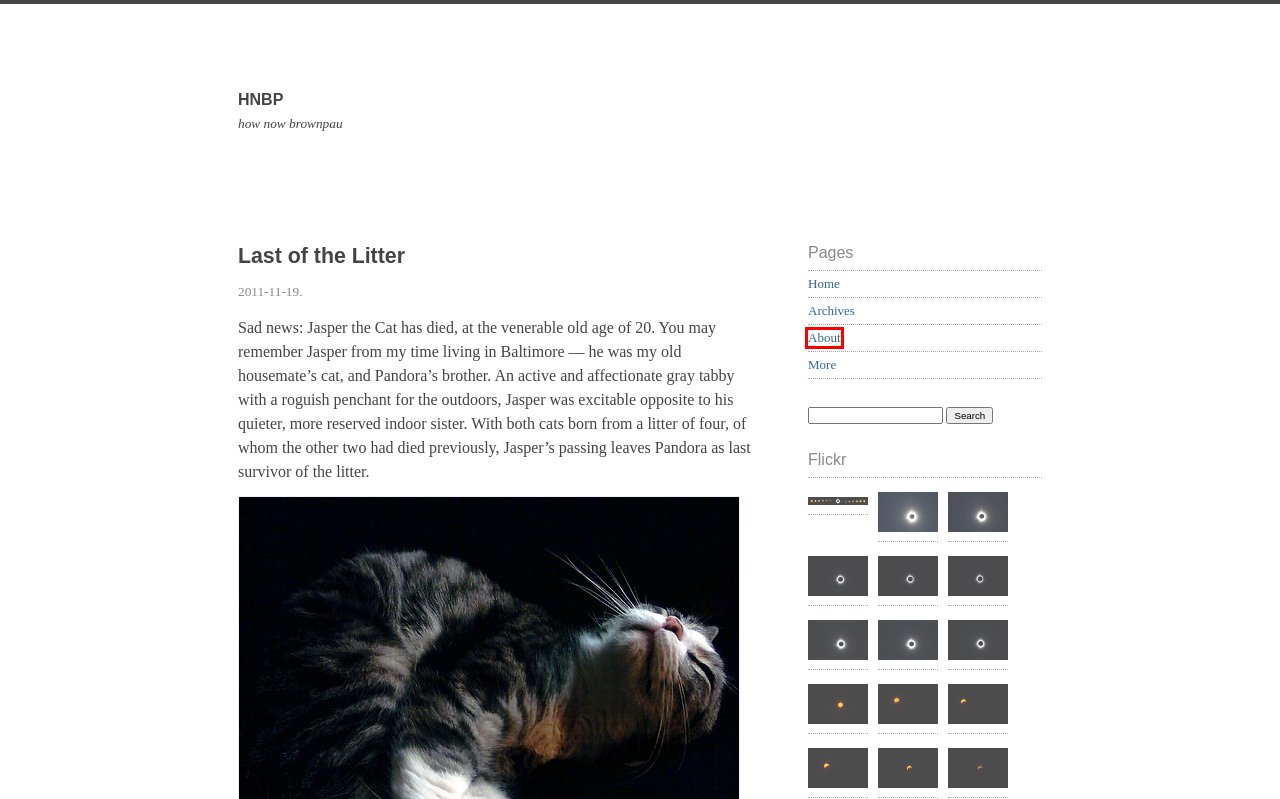Review the screenshot of a webpage which includes a red bounding box around an element. Select the description that best fits the new webpage once the element in the bounding box is clicked. Here are the candidates:
A. Blog Tool, Publishing Platform, and CMS – WordPress.org
B. About  —  HNBP
C. Archives  —  HNBP
D. HNBP
E. More  —  HNBP
F. animals  —  HNBP
G. journal  —  HNBP
H. pandora  —  HNBP

B